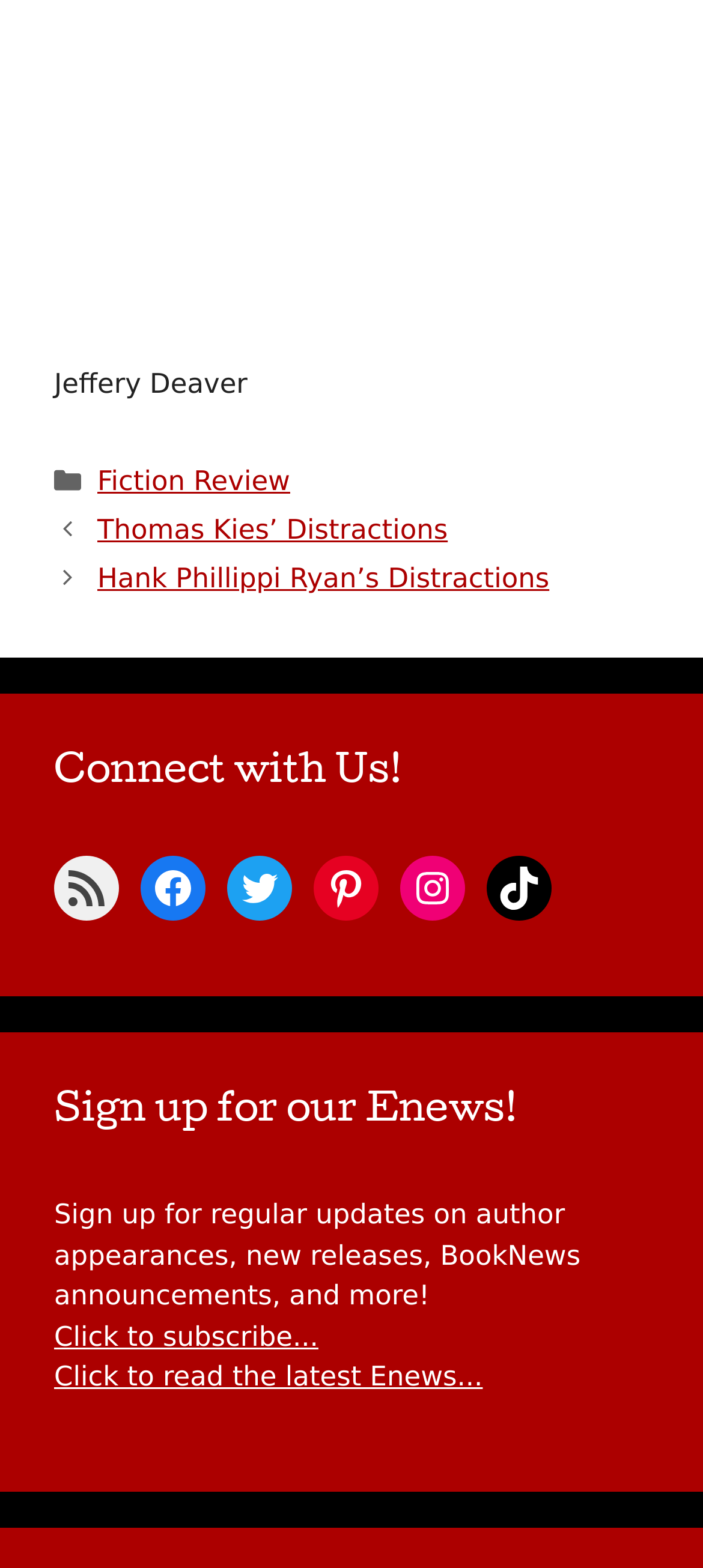Consider the image and give a detailed and elaborate answer to the question: 
How many social media links are there?

There are 5 social media links, which are RSS Feed, Facebook, Twitter, Pinterest, and Instagram, found in the complementary section with the heading 'Connect with Us!'.